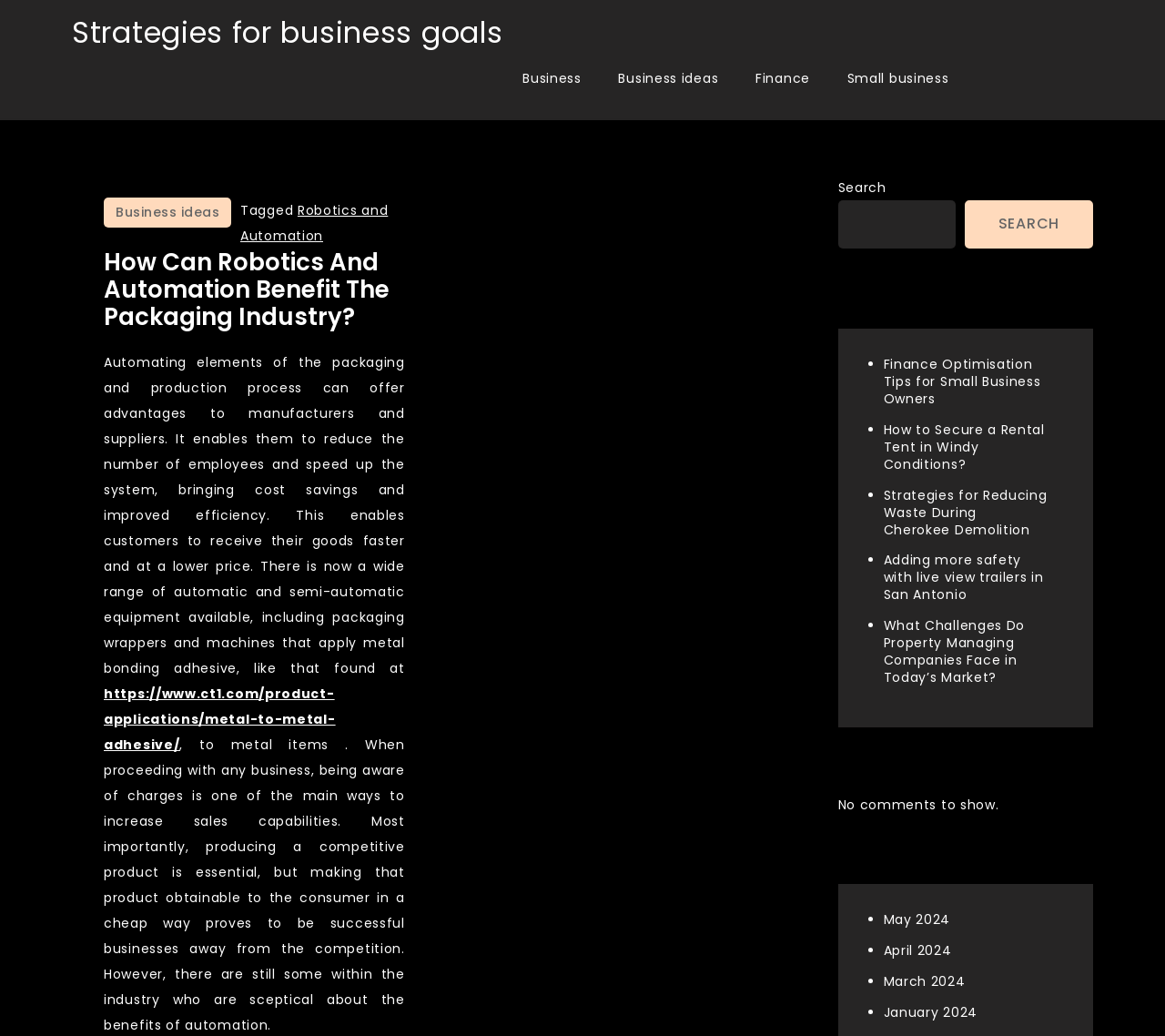What is the purpose of automating elements of the packaging and production process?
Please answer using one word or phrase, based on the screenshot.

Cost savings and improved efficiency